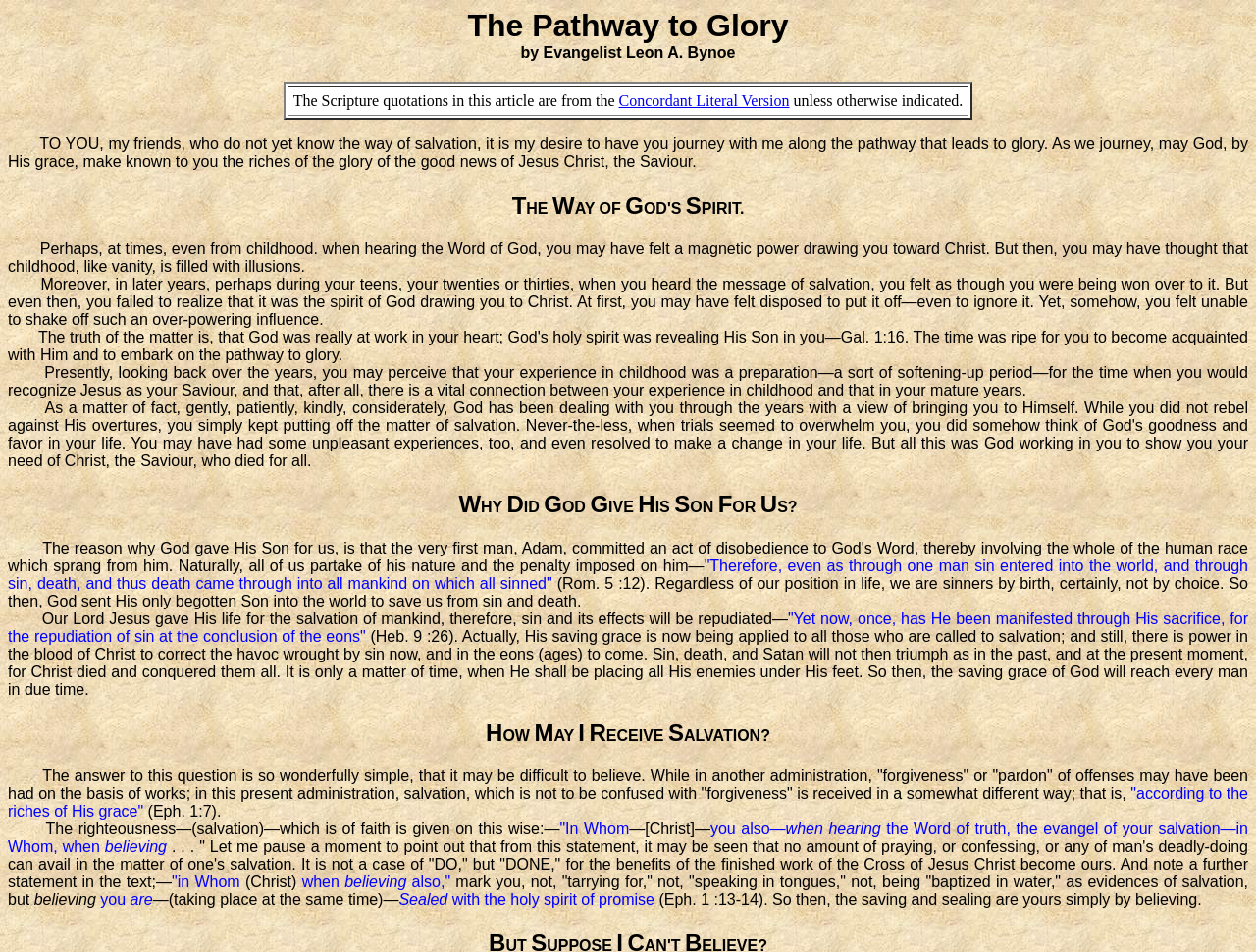Offer a meticulous description of the webpage's structure and content.

The webpage is an article titled "The Pathway to Glory" by Evangelist Leon A. Bynoe. At the top of the page, there is a heading with the title of the article, followed by a layout table that spans most of the width of the page. Below the table, there is a paragraph of text that introduces the article, addressing the reader and expressing the author's desire to guide them along the pathway to salvation.

The main content of the article is divided into sections, each with a heading that summarizes the topic. The first section is titled "THE WAY OF GOD'S SPIRIT" and discusses how God's spirit draws people towards Christ. The text is written in a conversational tone, with the author sharing their own experiences and insights.

The next section is titled "WHY DID GOD GIVE HIS SON FOR US?" and explores the reason behind God's decision to send His son to save humanity from sin and death. This section includes biblical quotes and references to support the author's arguments.

The final section is titled "HOW MAY I RECEIVE SALVATION?" and provides a clear and simple answer to this question. The author emphasizes that salvation is not achieved through works or human efforts, but rather through faith in Jesus Christ. The text includes more biblical quotes and references to support this message.

Throughout the article, there are no images, but the text is formatted with headings, paragraphs, and indentation to create a clear and readable structure. The author's writing style is engaging and conversational, making the article feel like a personal guide or mentorship.